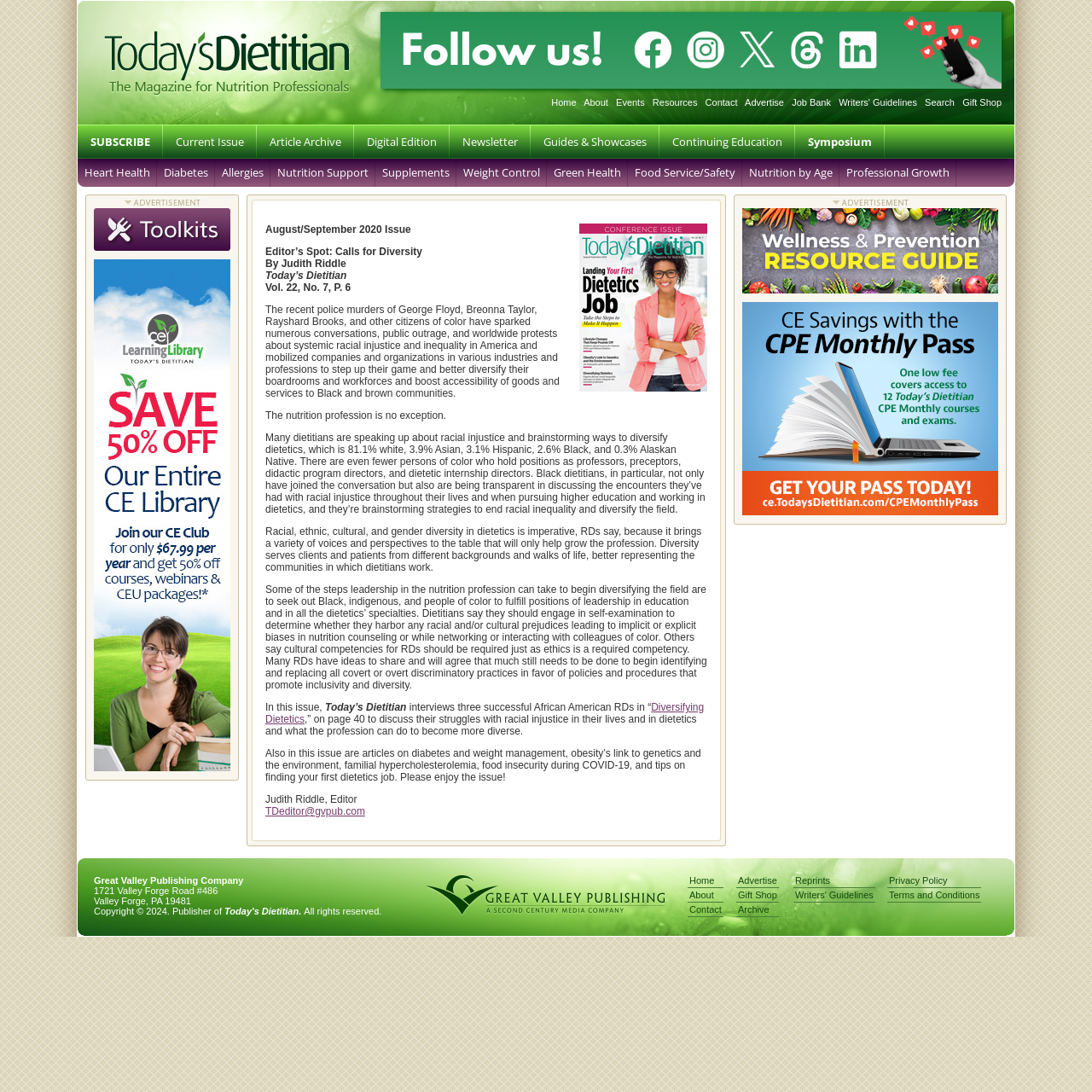What is the topic of the article?
Please provide a single word or phrase based on the screenshot.

Racial diversity in dietetics